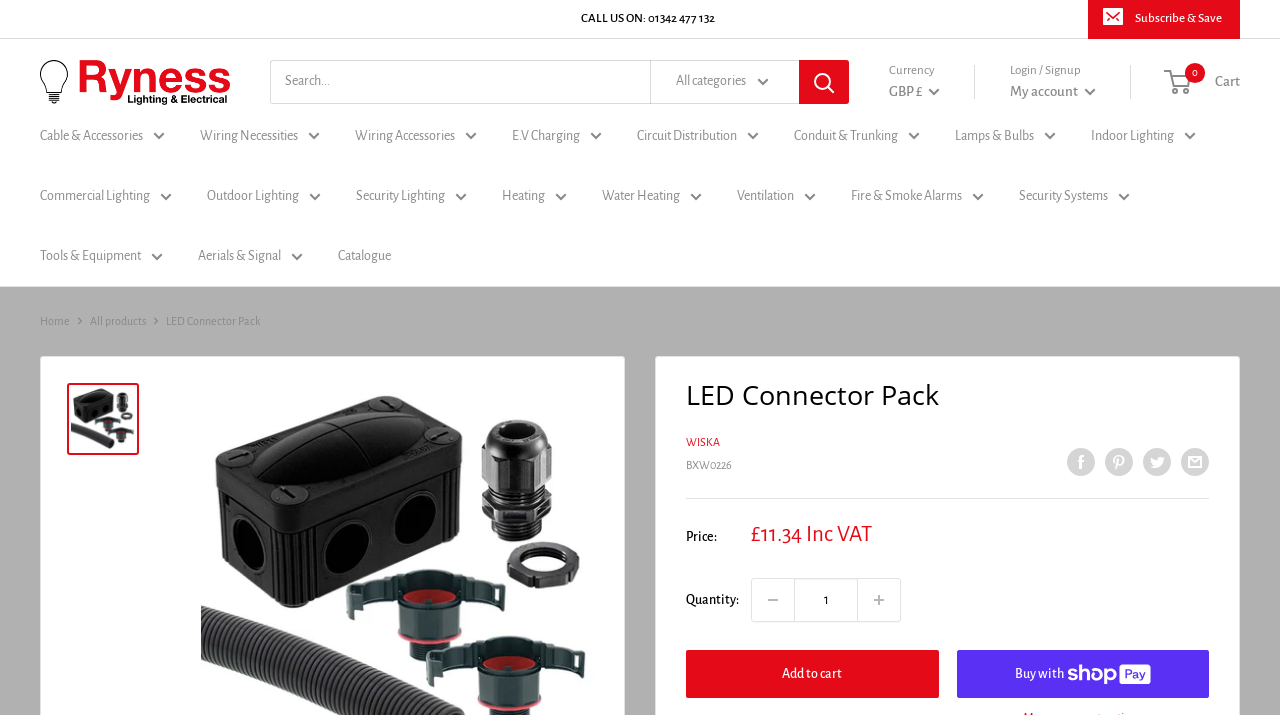What is the current currency selected?
Provide a detailed and well-explained answer to the question.

I found the current currency by looking at the top right corner of the webpage, where it says 'Currency' and has a dropdown menu with 'GBP £' selected.